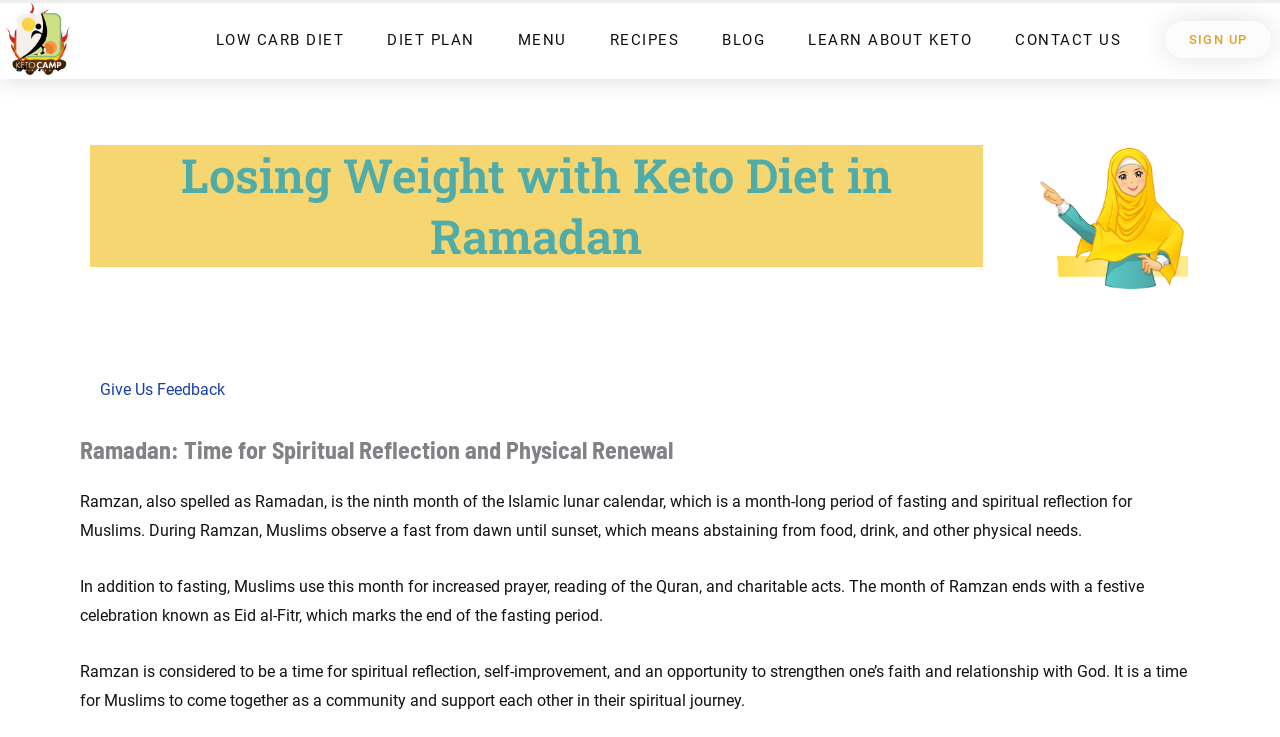Identify the bounding box for the described UI element: "PRIVACY POLICY".

None